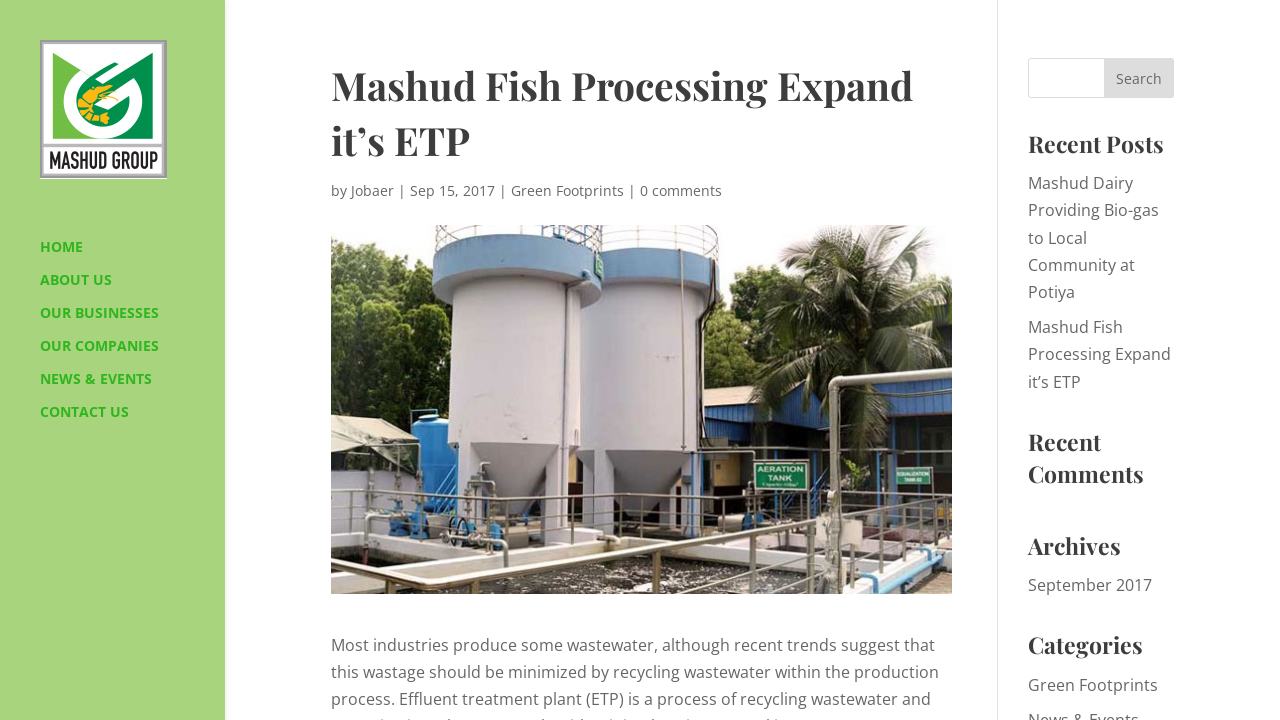Determine the coordinates of the bounding box that should be clicked to complete the instruction: "View the news about Mashud Fish Processing Expand it’s ETP". The coordinates should be represented by four float numbers between 0 and 1: [left, top, right, bottom].

[0.803, 0.439, 0.915, 0.545]